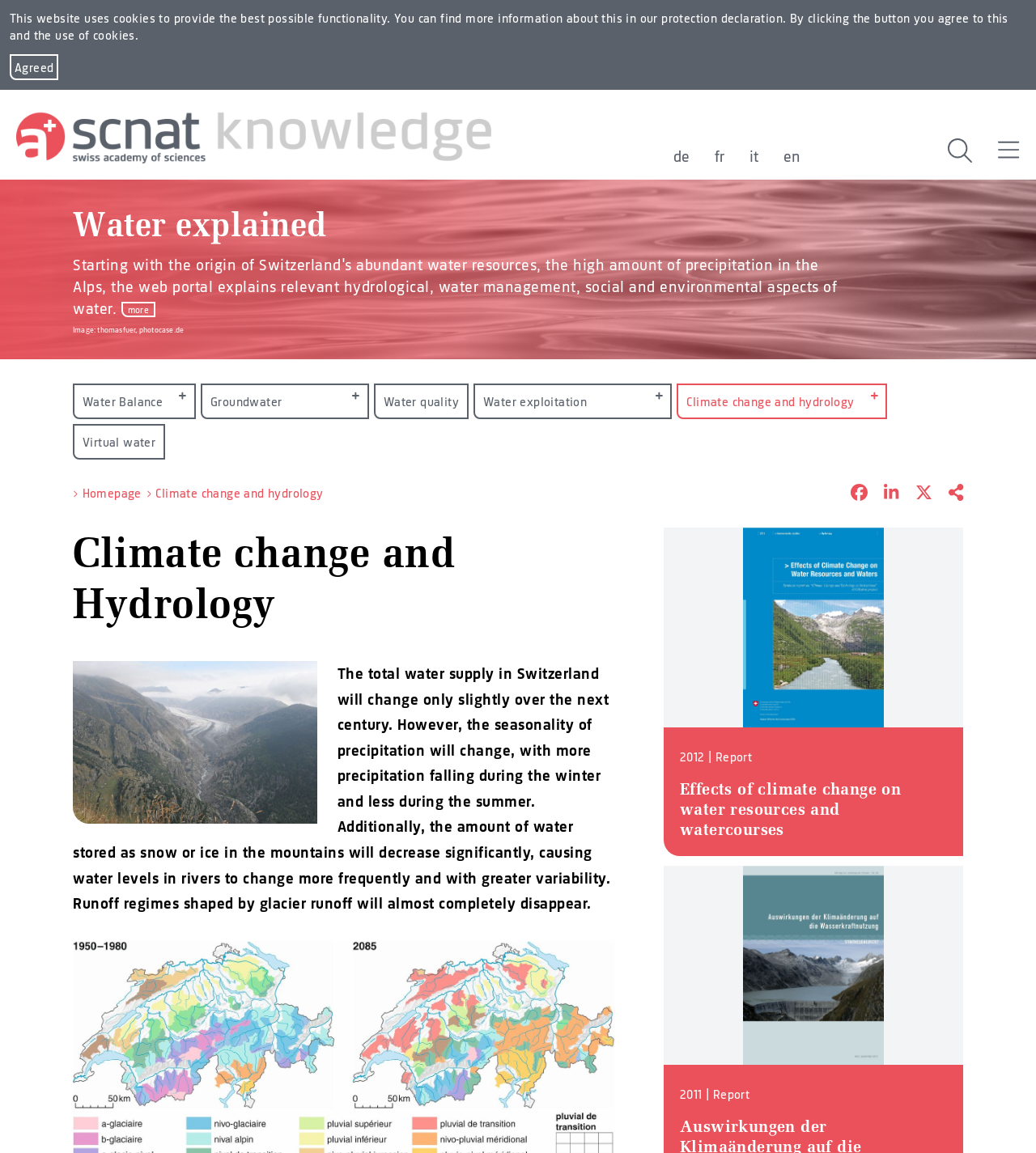Explain in detail what you observe on this webpage.

The webpage is about climate change and hydrology, specifically focusing on water resources in Switzerland. At the top, there is a notification about cookies and a button to agree to their use. Below this, there is a portal logo and language selection options. A search button and menu button are located at the top right corner.

The main content is divided into two sections. On the left, there is a navigation menu with links to different topics, including water balance, groundwater, water quality, and climate change and hydrology. Some of these links are hidden, indicating that they may be dropdown options.

On the right, there is a heading "Climate change and Hydrology" followed by an image of a glacier. Below this, there is a paragraph of text explaining the effects of climate change on water resources in Switzerland, including changes in precipitation patterns and water storage.

Further down, there is an article section with a link to a report on the effects of climate change on water resources and watercourses. This section includes an image and a list of details about the report, including the publication date and ISBN number. There is also another image of a report cover below this.

At the bottom of the page, there are links to share the content on social media platforms and to share as a short link.